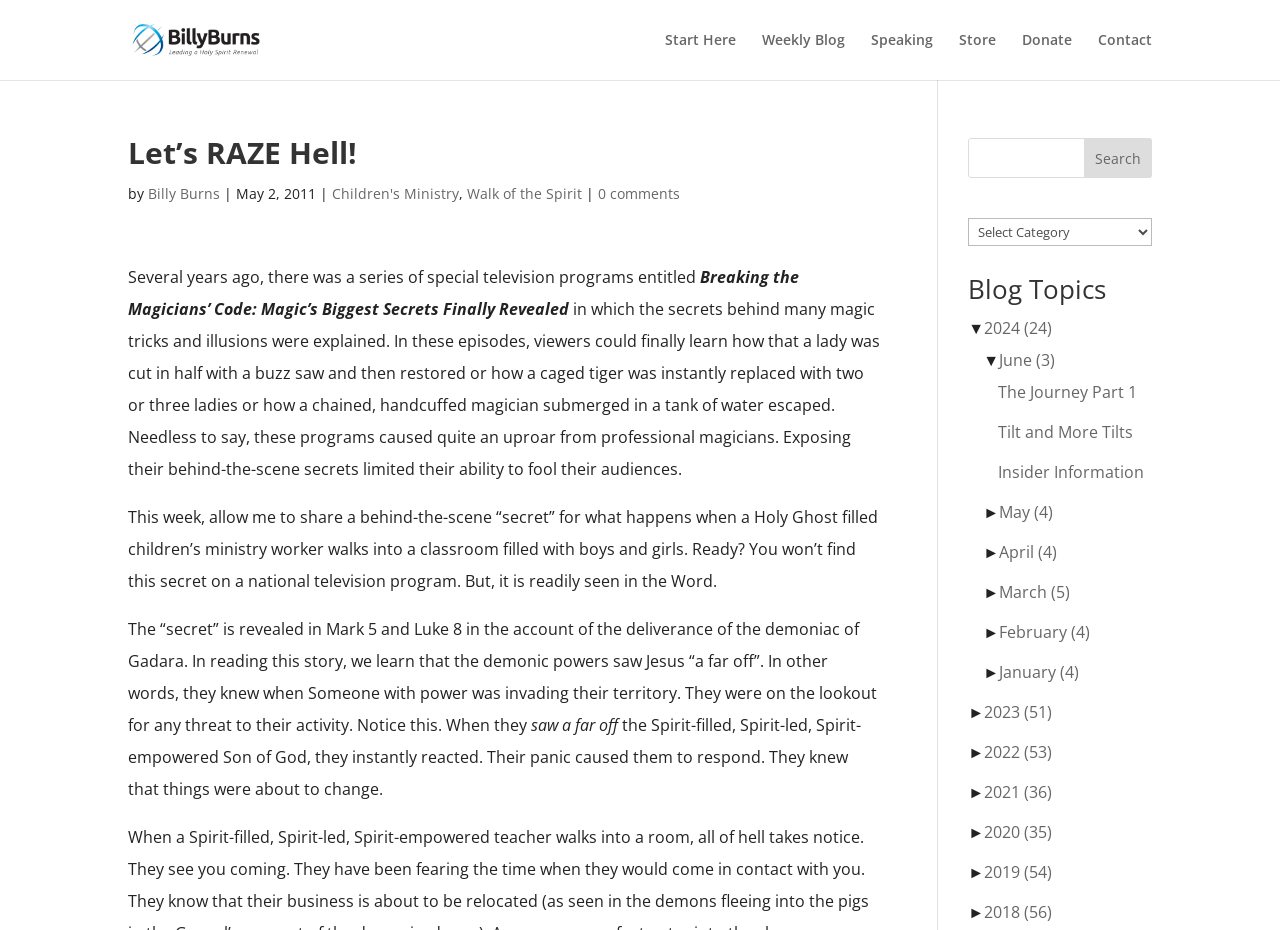Please identify the bounding box coordinates of the element's region that needs to be clicked to fulfill the following instruction: "Select a category from the dropdown". The bounding box coordinates should consist of four float numbers between 0 and 1, i.e., [left, top, right, bottom].

[0.756, 0.234, 0.9, 0.265]